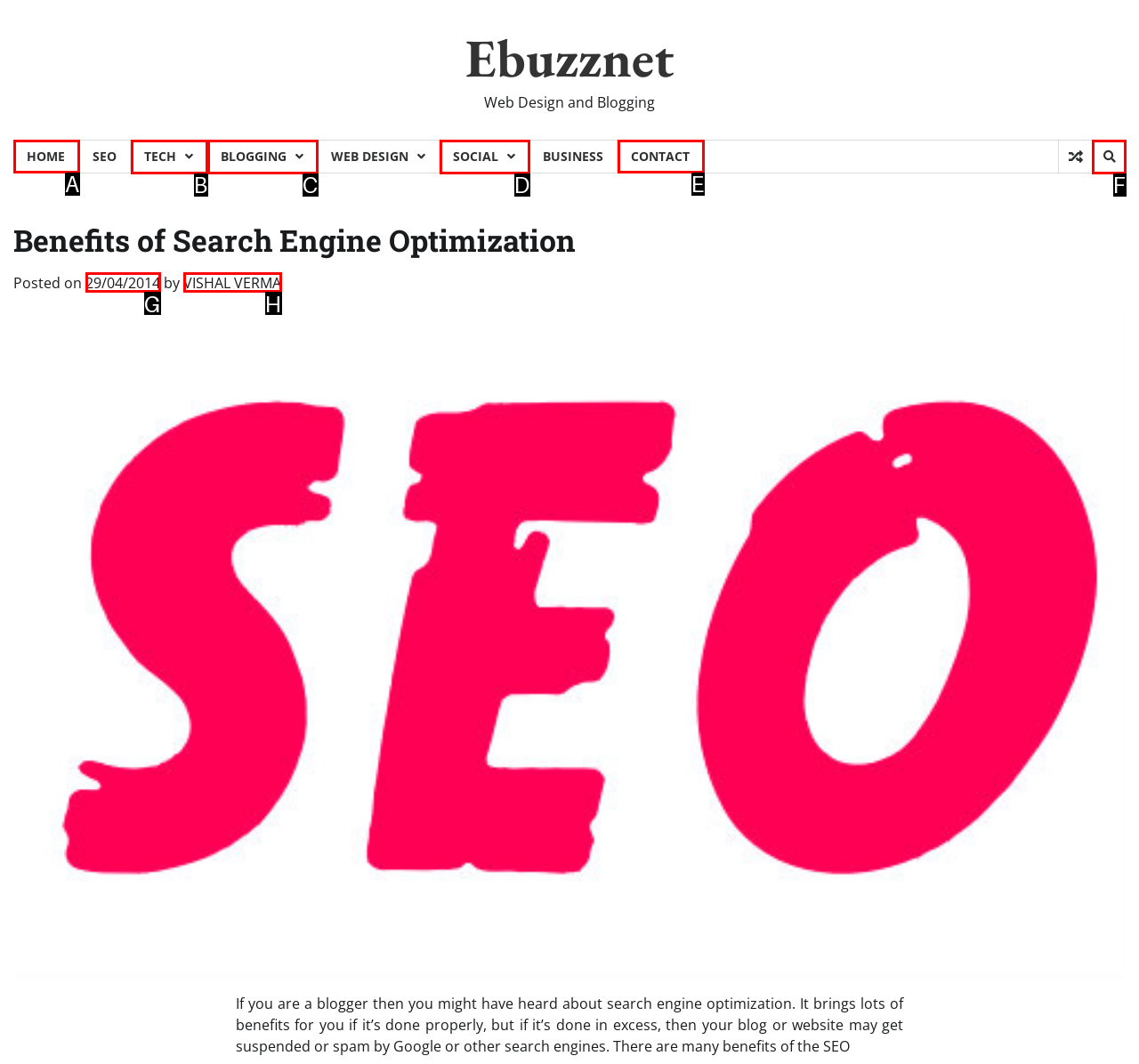Find the HTML element that corresponds to the description: BLOGGING. Indicate your selection by the letter of the appropriate option.

C